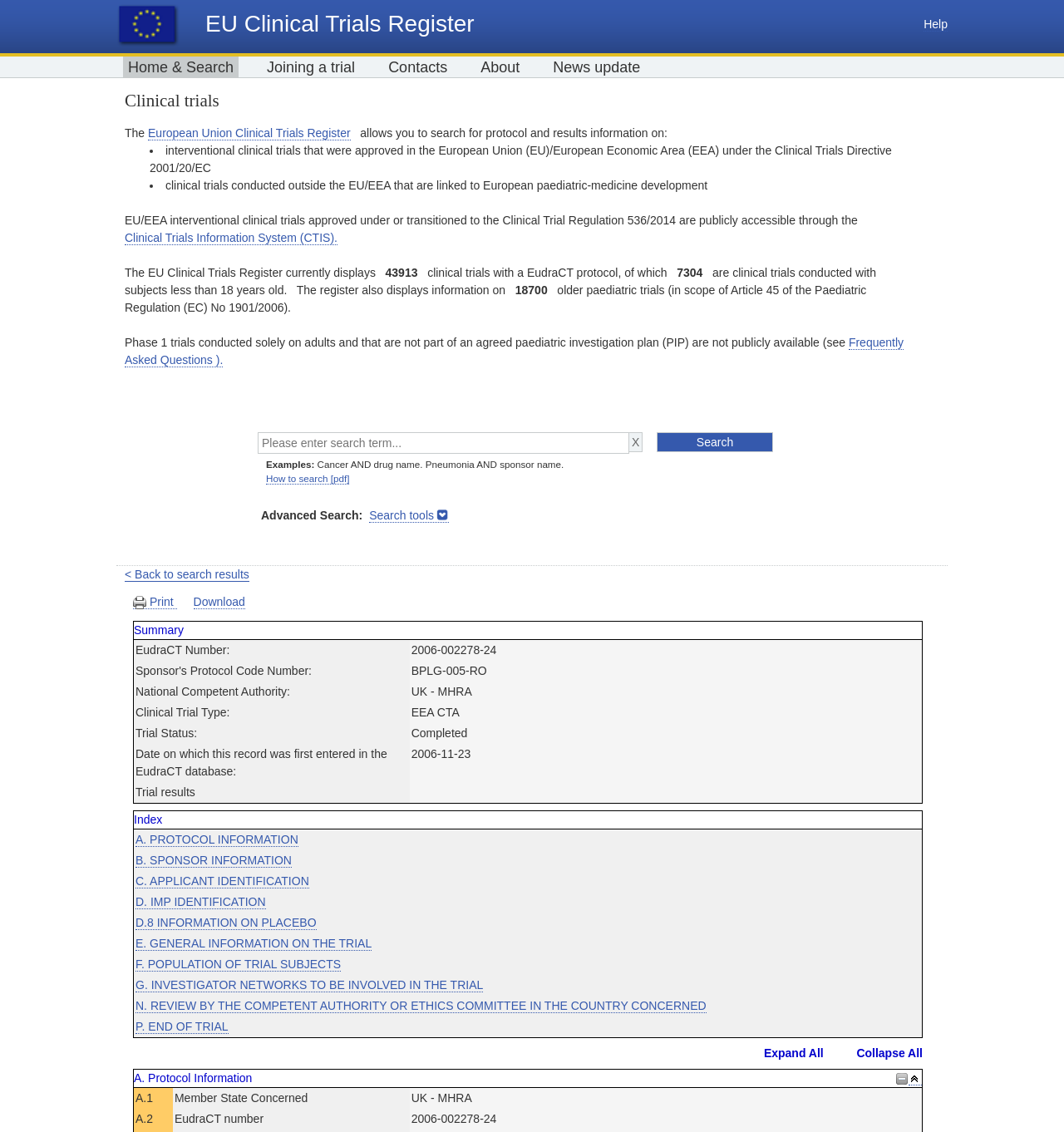What is the name of the register?
Look at the image and answer the question using a single word or phrase.

EU Clinical Trials Register